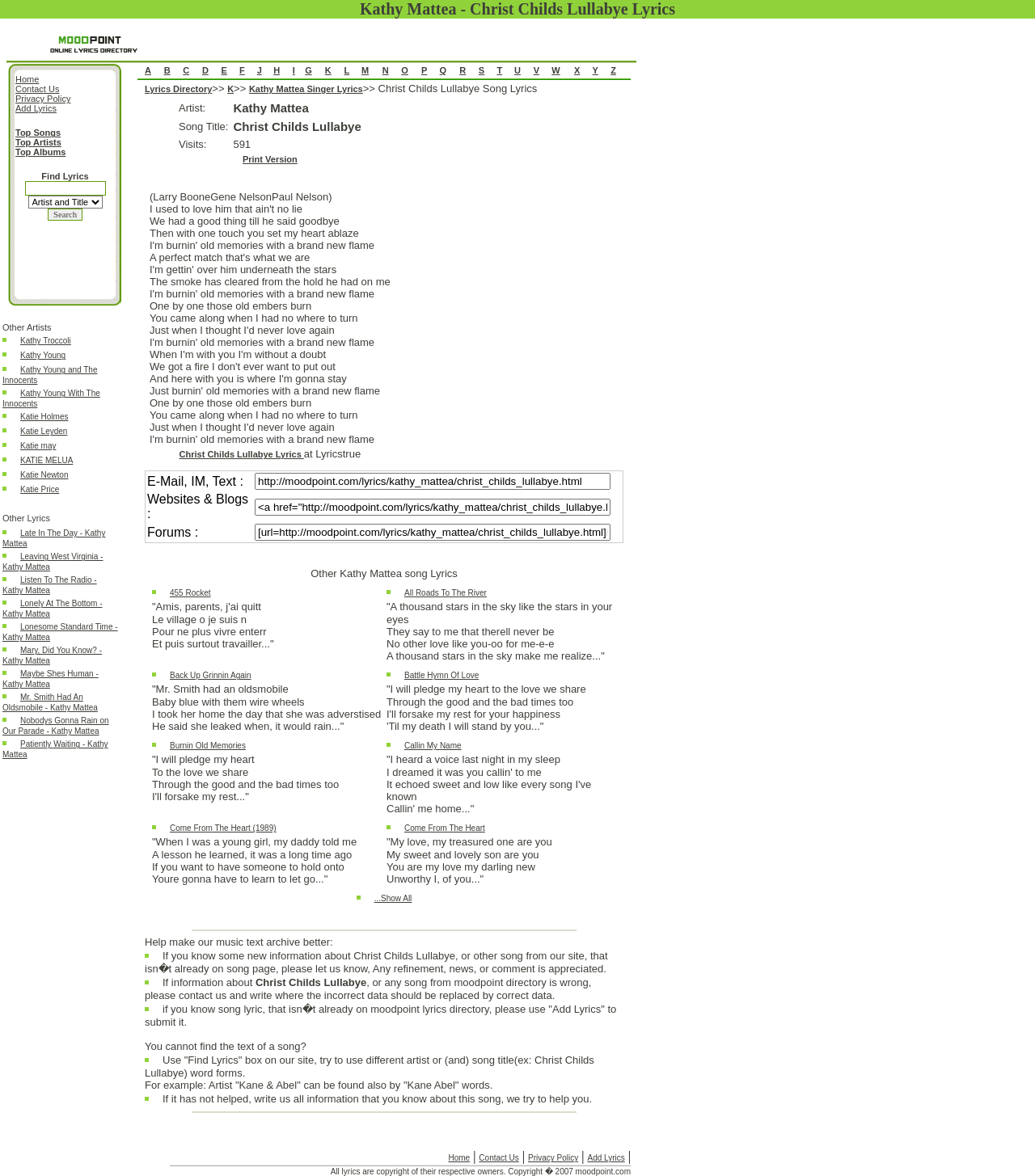Identify the bounding box coordinates necessary to click and complete the given instruction: "View Kathy Mattea Singer Lyrics".

[0.241, 0.072, 0.351, 0.08]